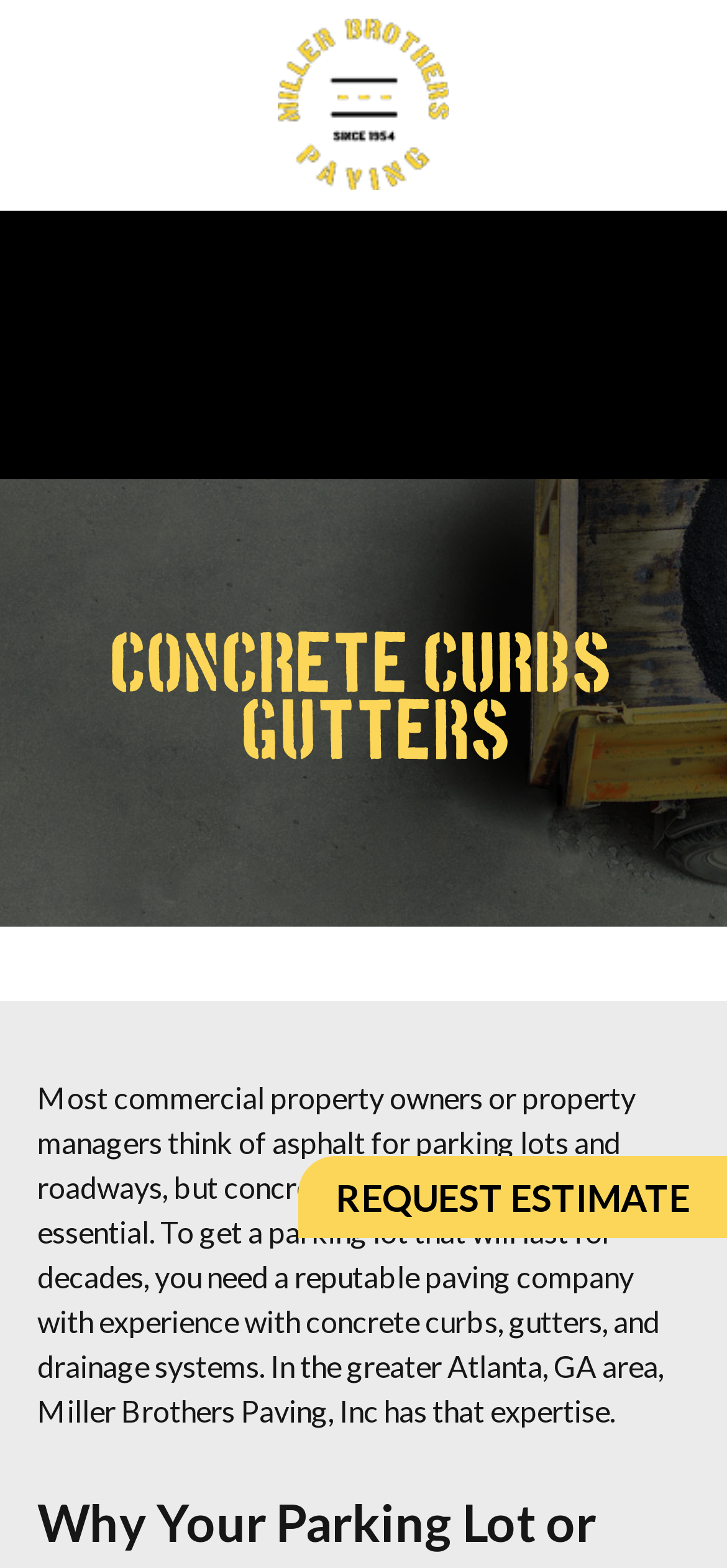Point out the bounding box coordinates of the section to click in order to follow this instruction: "Request an estimate".

[0.462, 0.749, 0.949, 0.778]